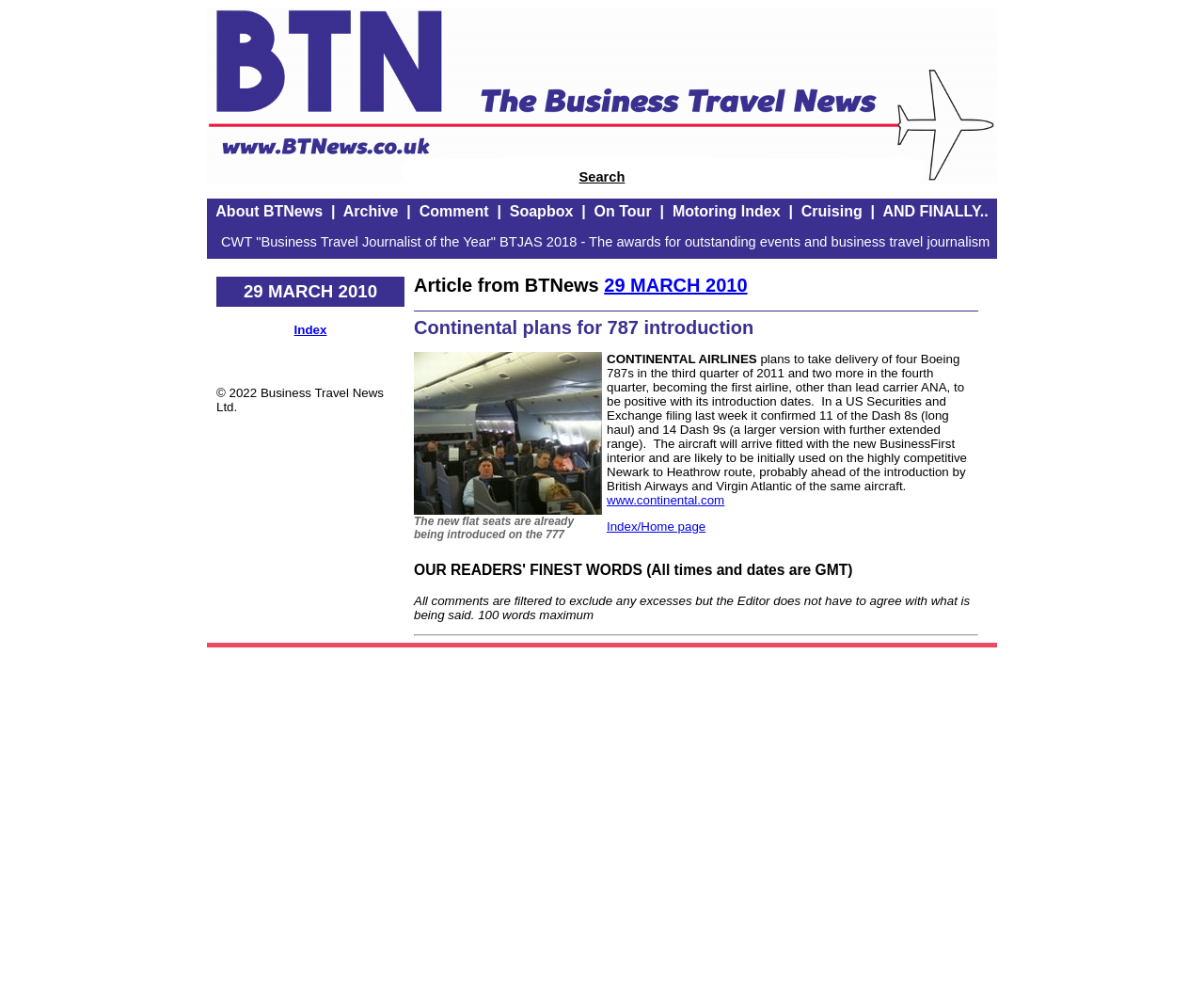Indicate the bounding box coordinates of the clickable region to achieve the following instruction: "Check the comments section."

[0.348, 0.205, 0.406, 0.221]